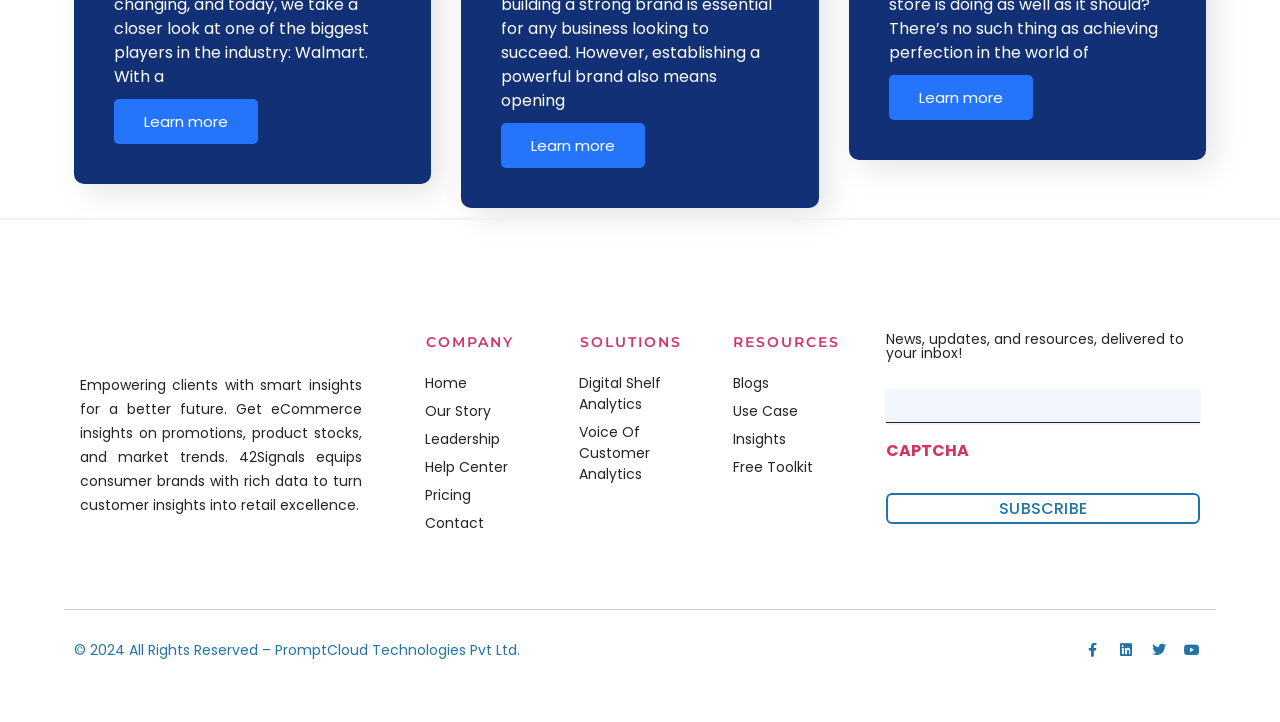Please find the bounding box for the following UI element description. Provide the coordinates in (top-left x, top-left y, bottom-right x, bottom-right y) format, with values between 0 and 1: Voice of Customer Analytics

[0.444, 0.584, 0.548, 0.671]